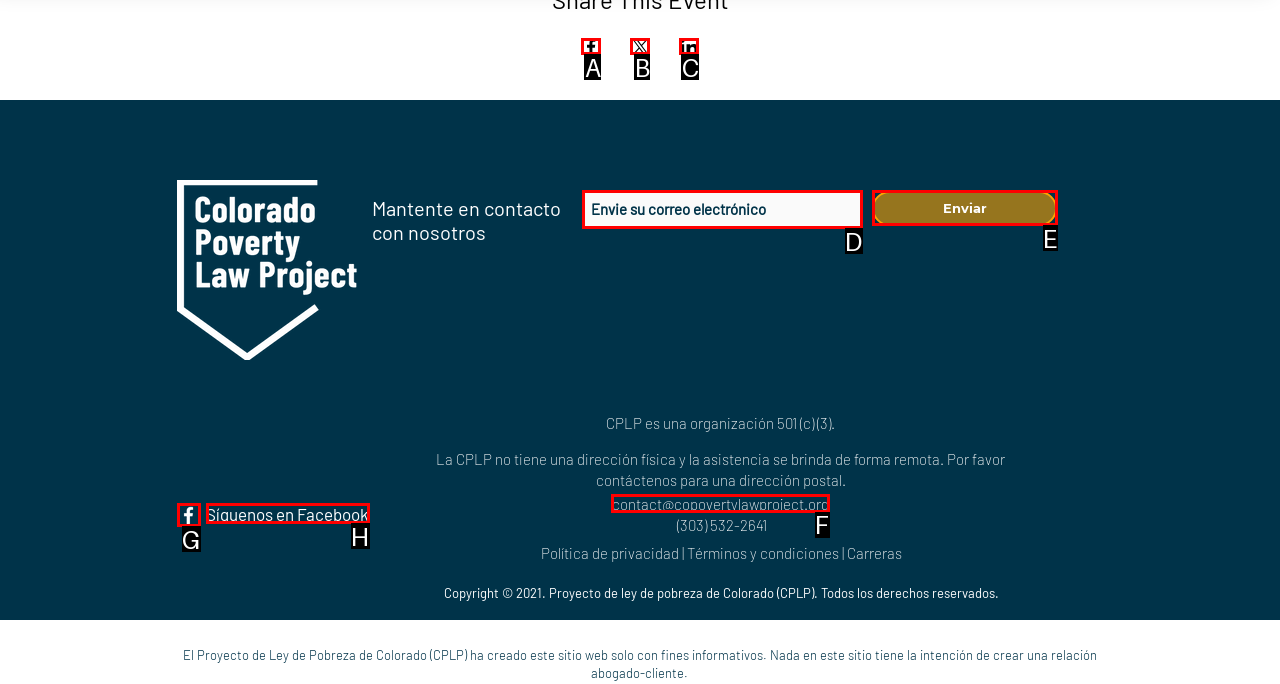Identify the letter of the option that should be selected to accomplish the following task: Contact us. Provide the letter directly.

F